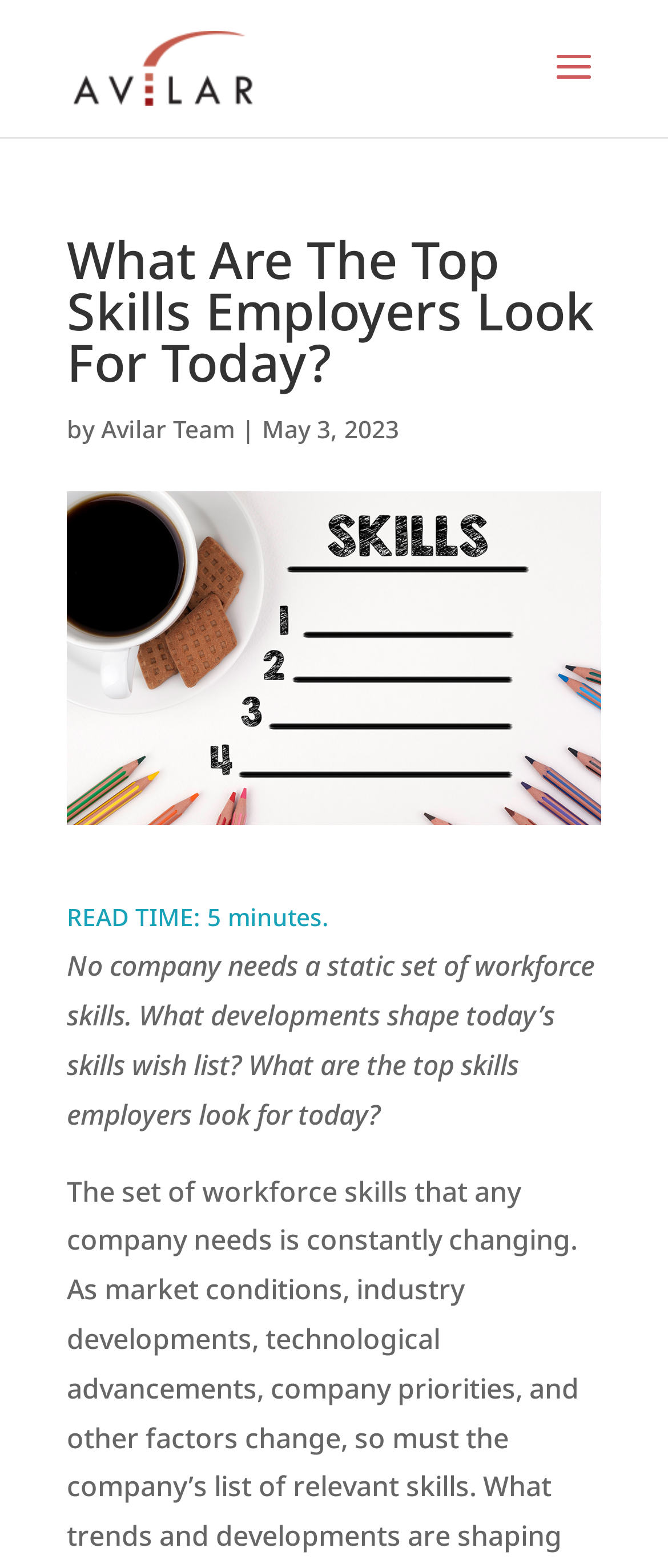Identify the bounding box for the UI element described as: "alt="The Avilar Blog"". The coordinates should be four float numbers between 0 and 1, i.e., [left, top, right, bottom].

[0.11, 0.03, 0.378, 0.054]